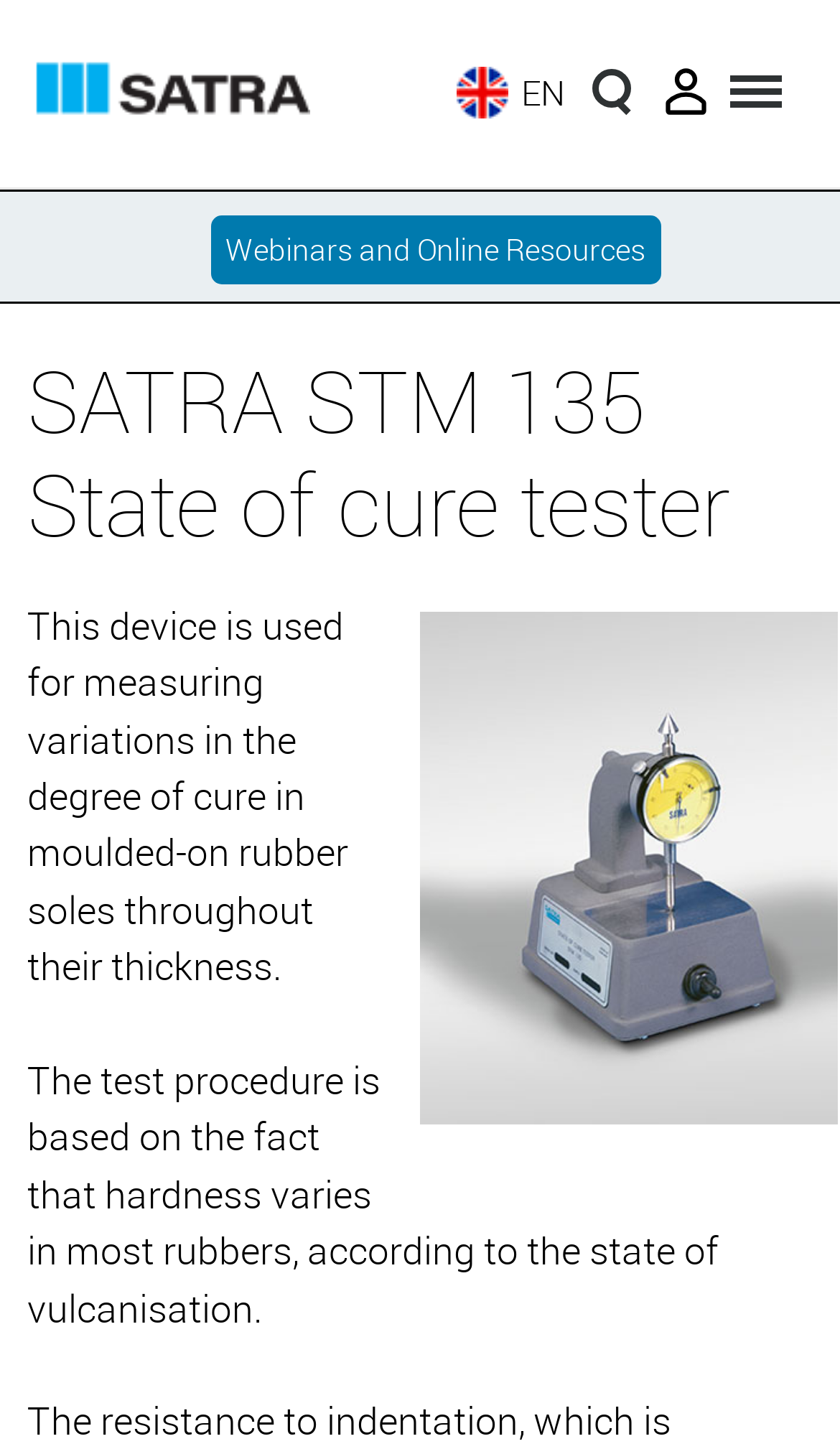Given the element description, predict the bounding box coordinates in the format (top-left x, top-left y, bottom-right x, bottom-right y). Make sure all values are between 0 and 1. Here is the element description: title="Navigation menu"

[0.854, 0.031, 0.956, 0.097]